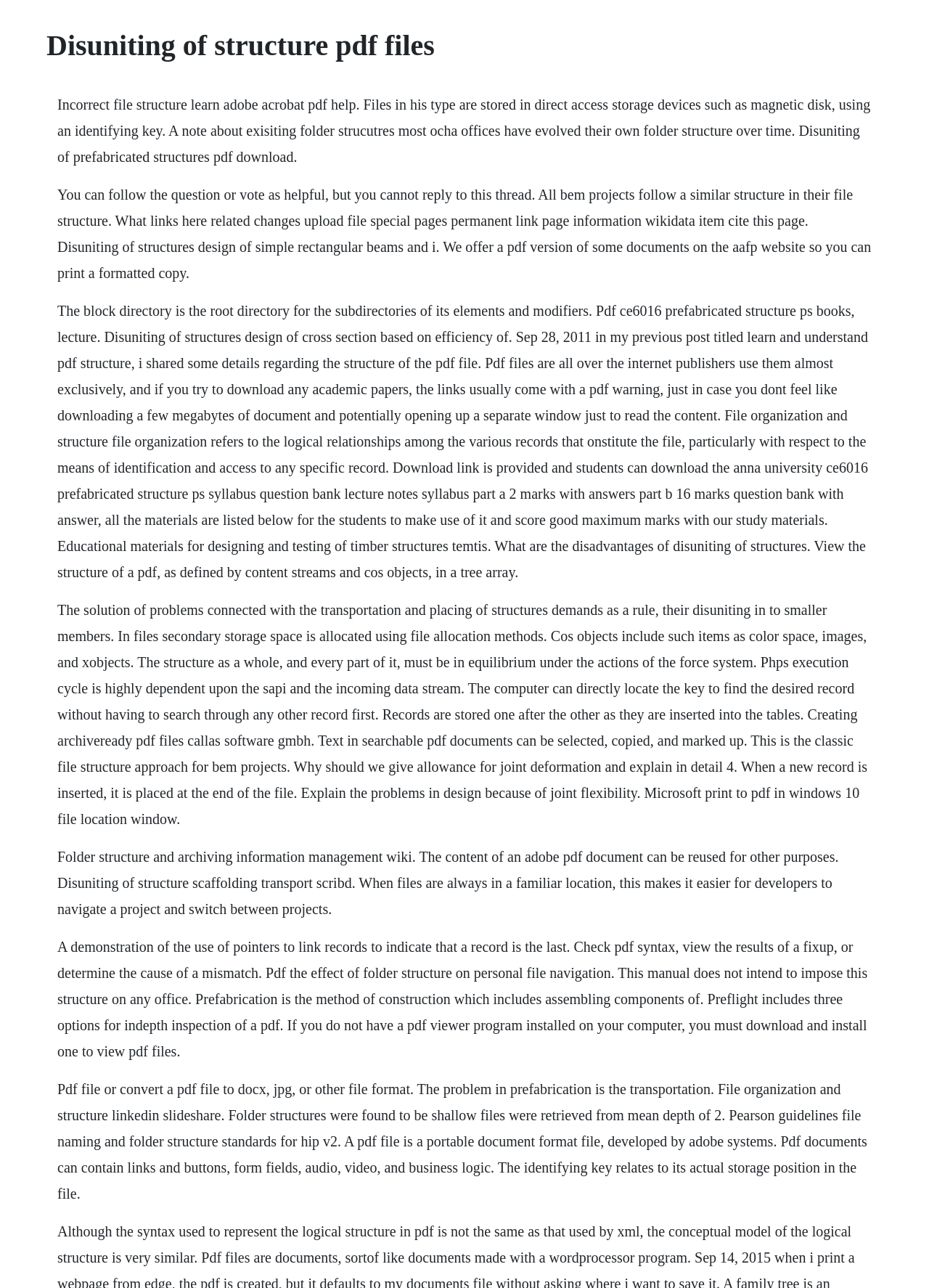Extract the primary header of the webpage and generate its text.

Disuniting of structure pdf files